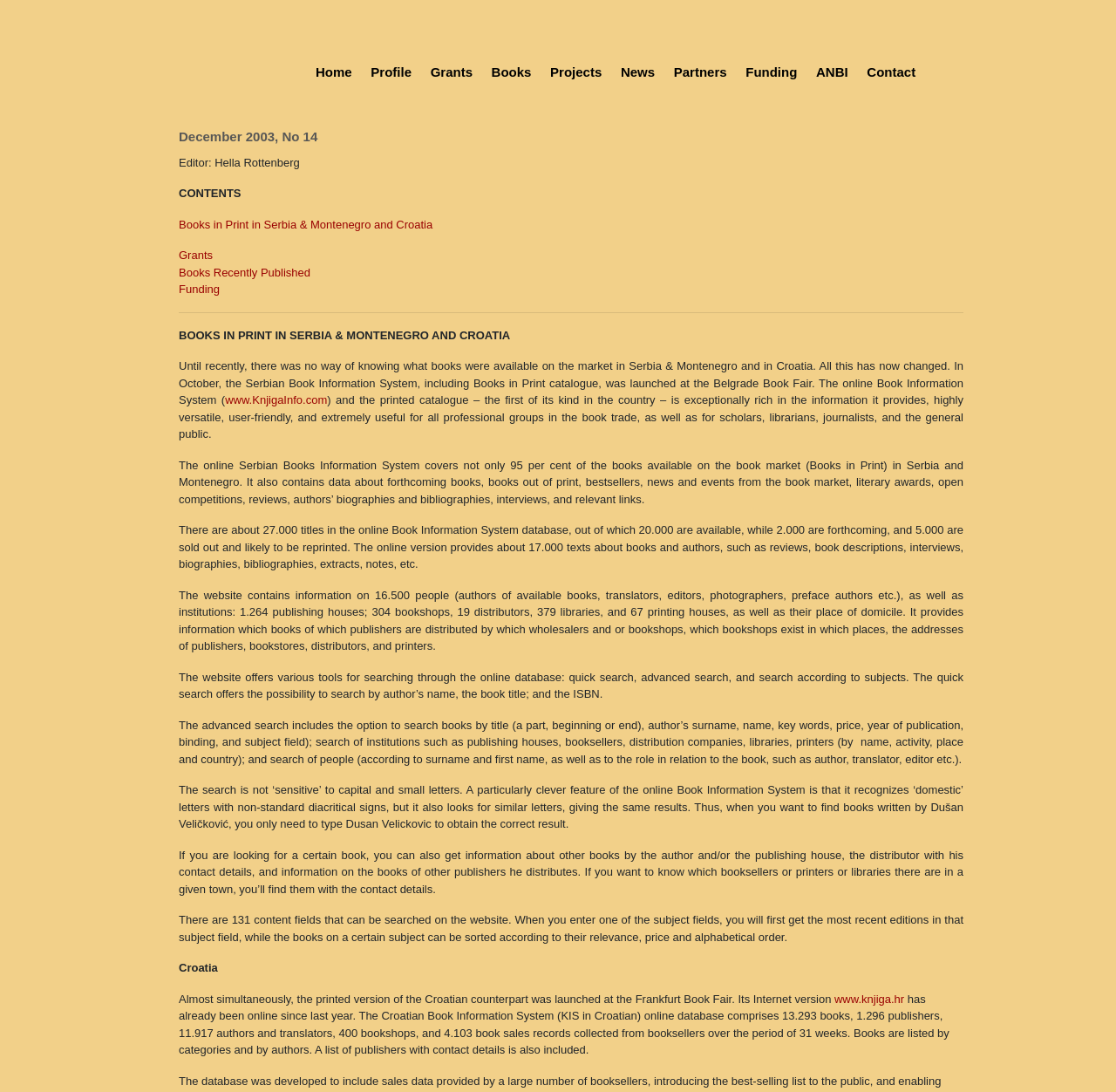Locate the heading on the webpage and return its text.

December 2003, No 14